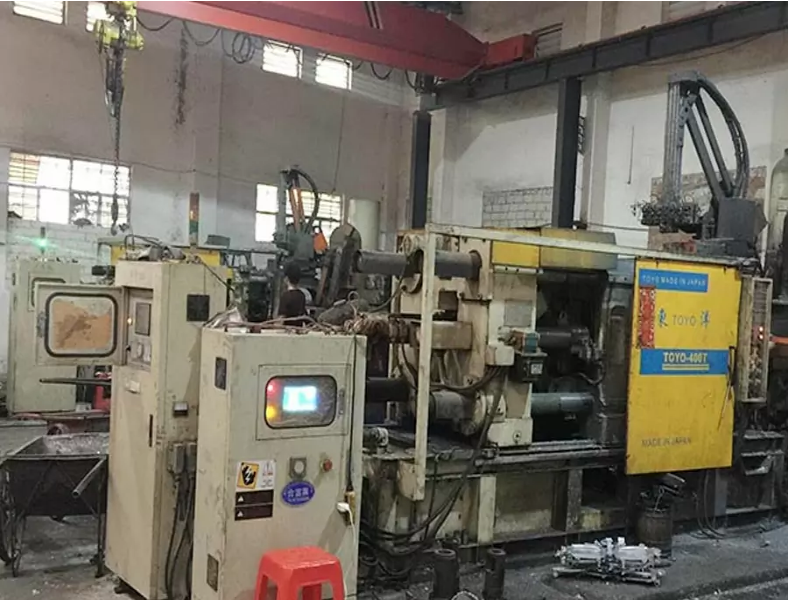Respond concisely with one word or phrase to the following query:
What is the context in which the die casting machine is being used?

Manufacturing